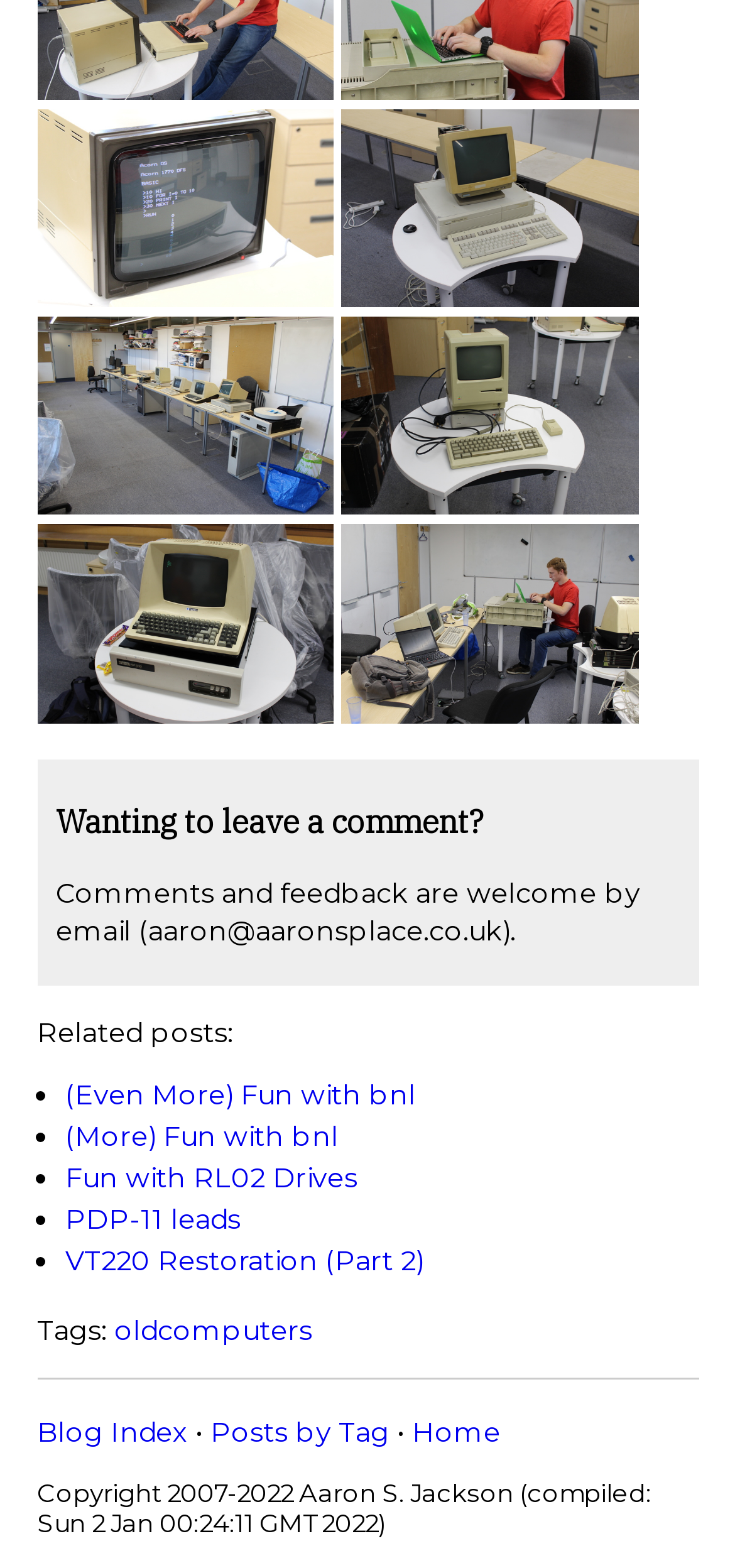Find the bounding box coordinates of the area to click in order to follow the instruction: "Check the 'Related posts:' section".

[0.05, 0.647, 0.317, 0.669]